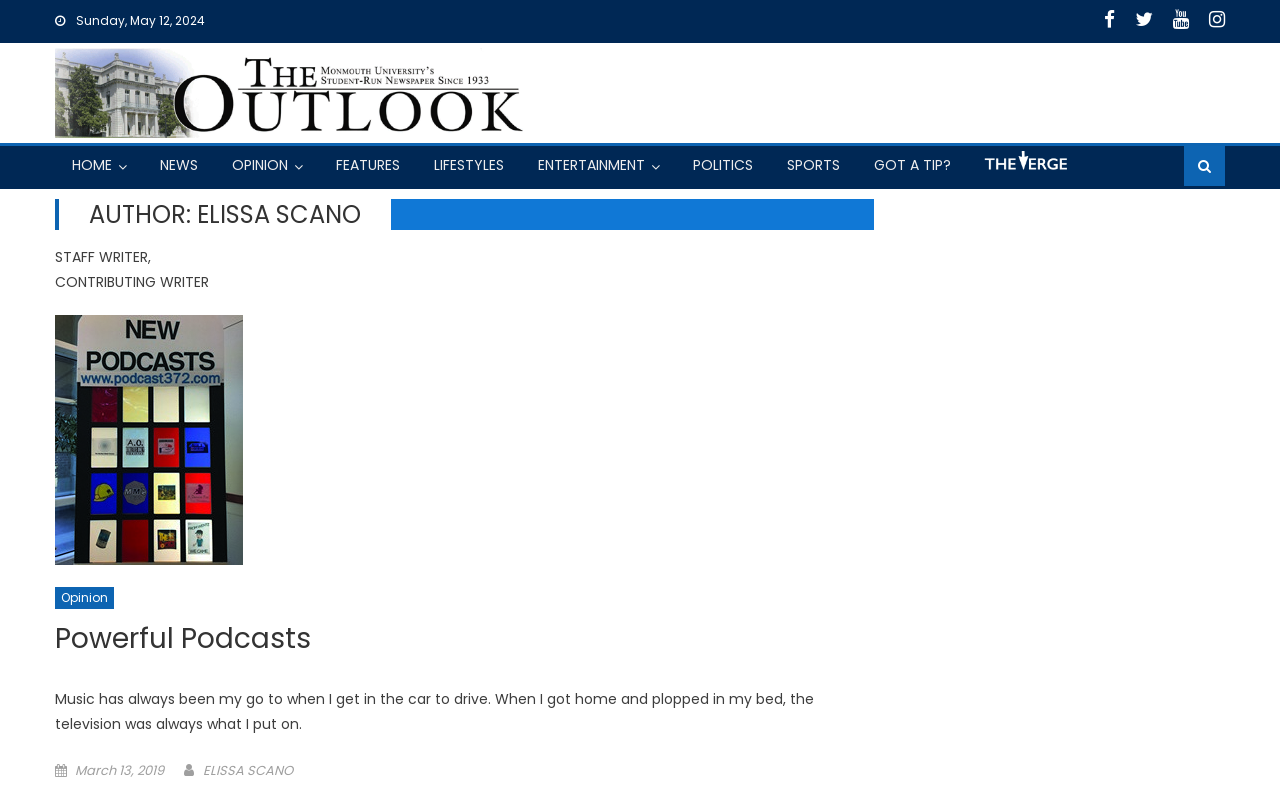Analyze the image and provide a detailed answer to the question: What is the author's profession?

I found the answer by looking at the text 'STAFF WRITER,' and 'CONTRIBUTING WRITER' which are located below the author's name 'ELISSA SCANO'.